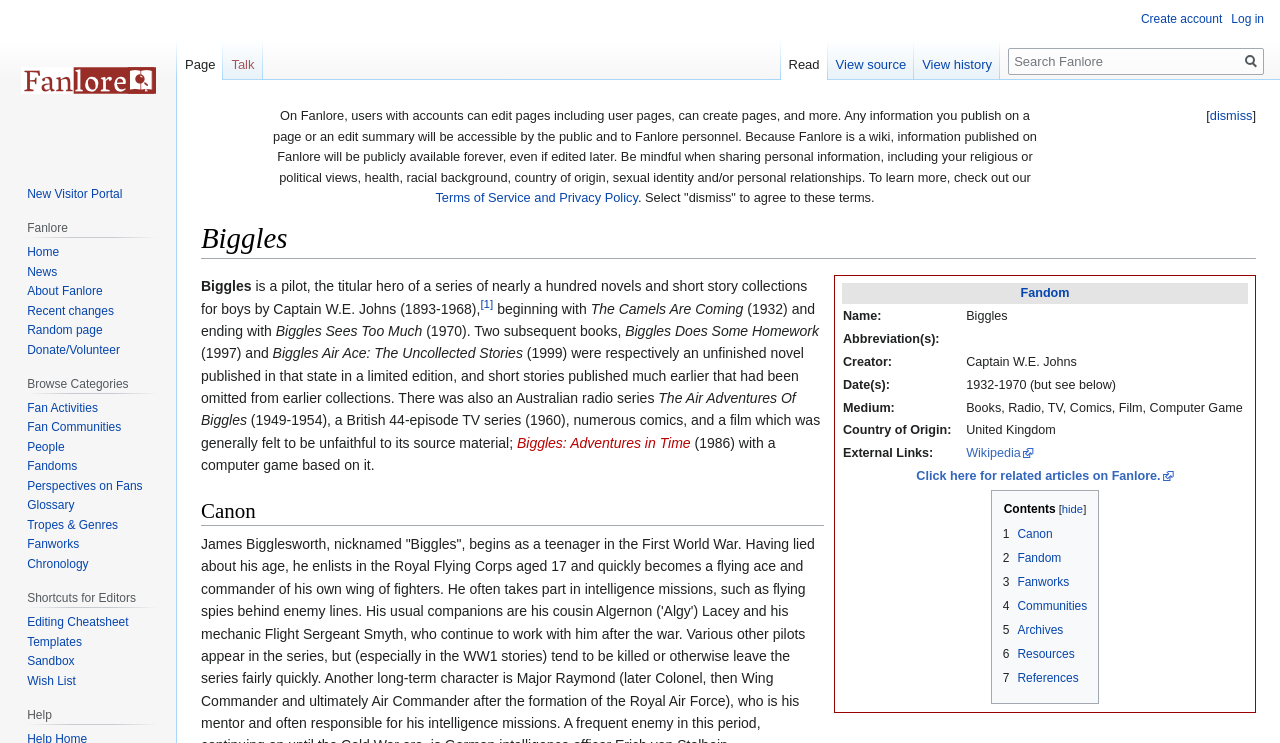Locate the bounding box coordinates of the clickable area to execute the instruction: "dismiss the terms of service". Provide the coordinates as four float numbers between 0 and 1, represented as [left, top, right, bottom].

[0.945, 0.146, 0.978, 0.166]